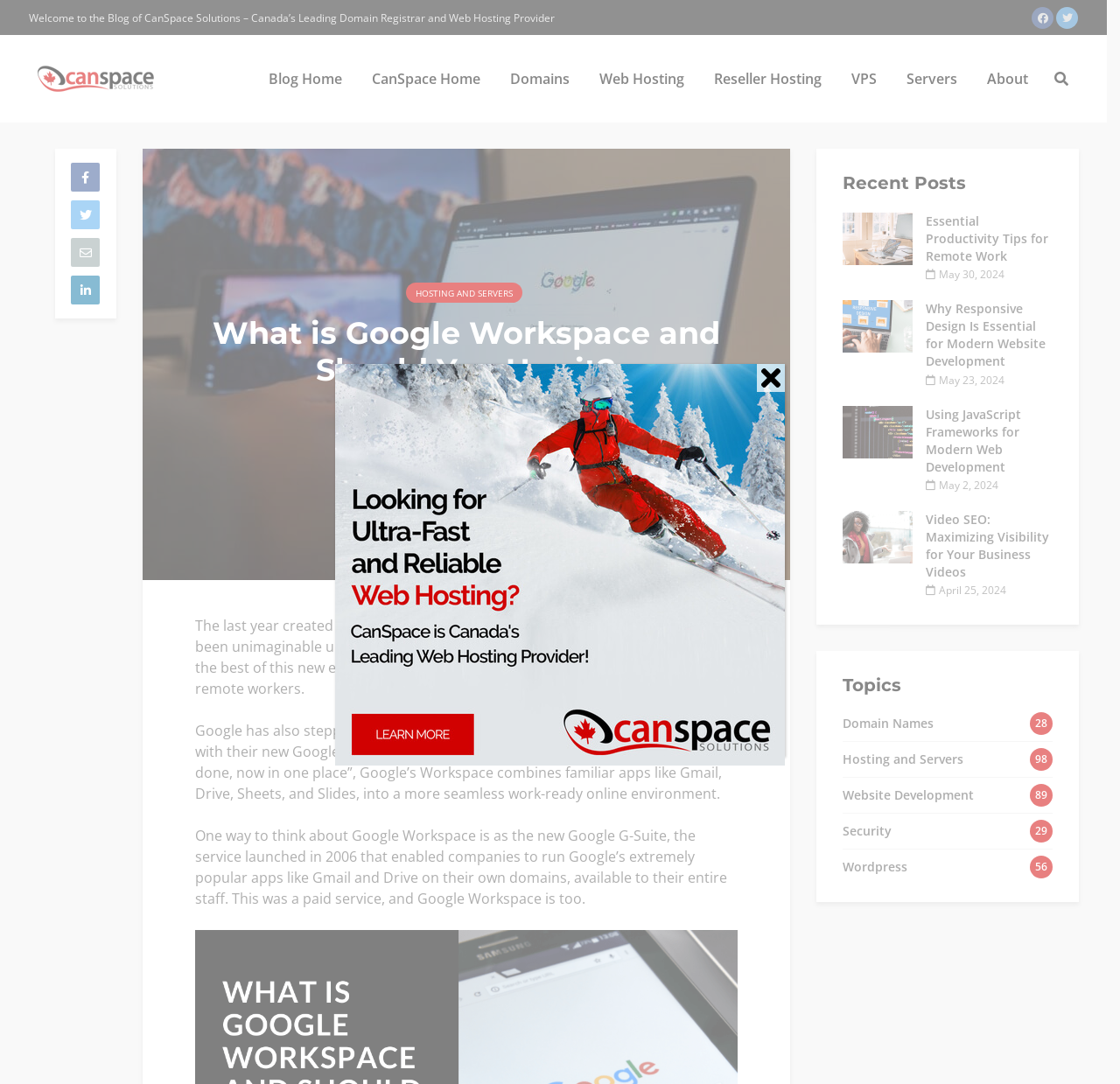Find the bounding box coordinates of the area that needs to be clicked in order to achieve the following instruction: "Click on the 'What is Google Workspace and Should You Use it?' heading". The coordinates should be specified as four float numbers between 0 and 1, i.e., [left, top, right, bottom].

[0.185, 0.29, 0.647, 0.358]